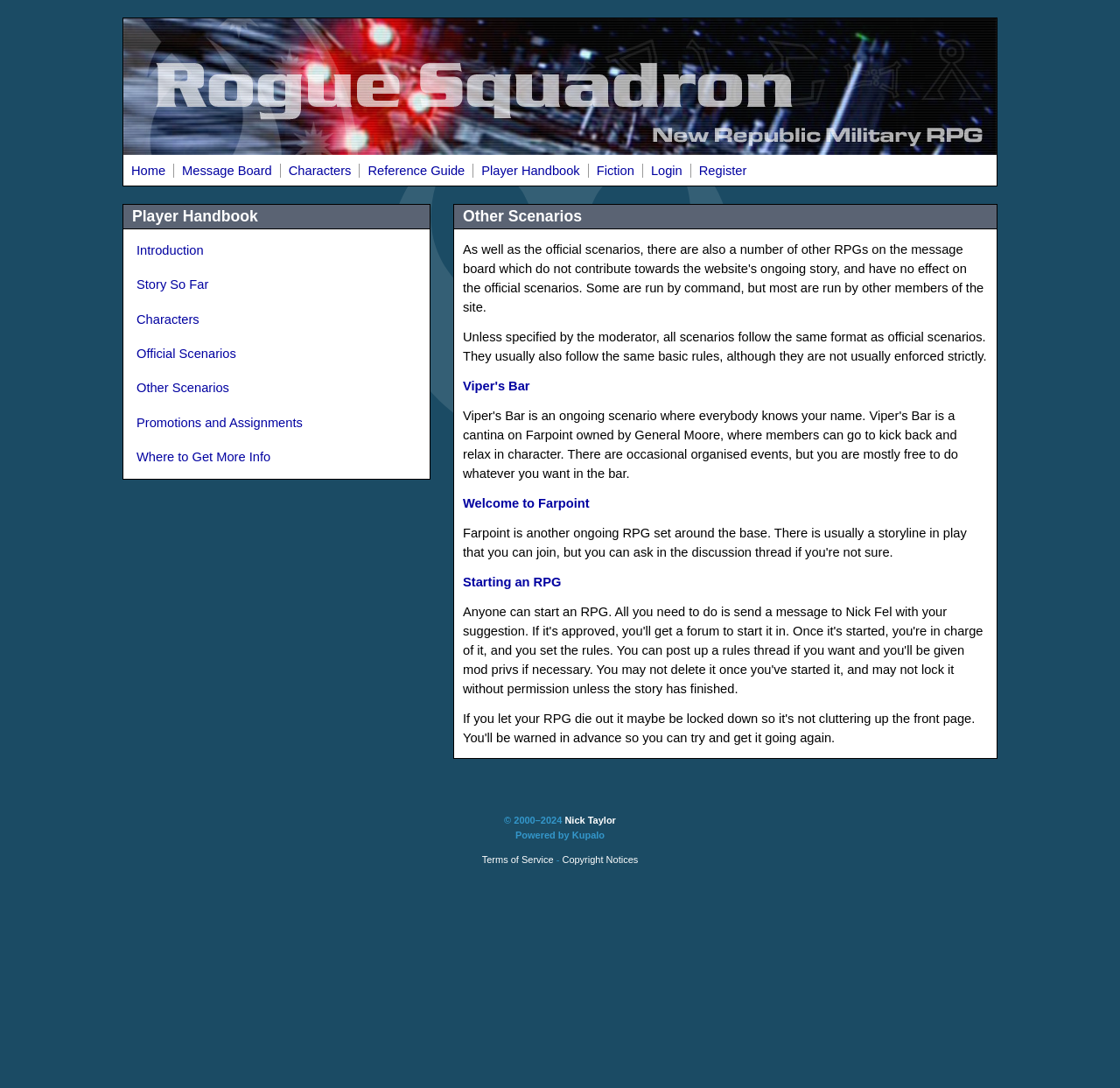What is the purpose of the 'Player Handbook' section?
Answer the question with just one word or phrase using the image.

To provide information for new recruits